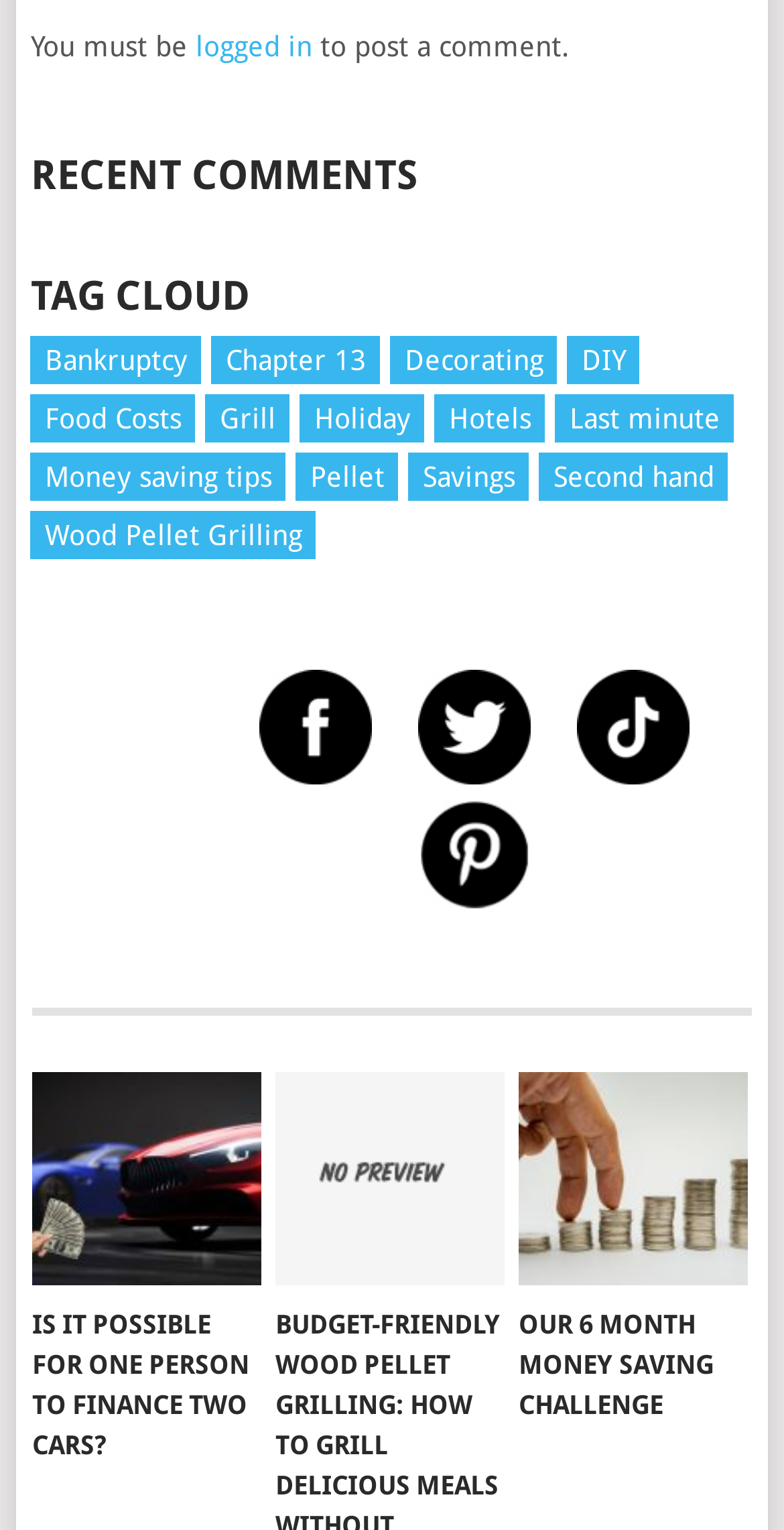What is the first comment category?
With the help of the image, please provide a detailed response to the question.

The first comment category is 'Bankruptcy' which is mentioned in the link 'Bankruptcy (1 item)' with bounding box coordinates [0.039, 0.22, 0.257, 0.252].